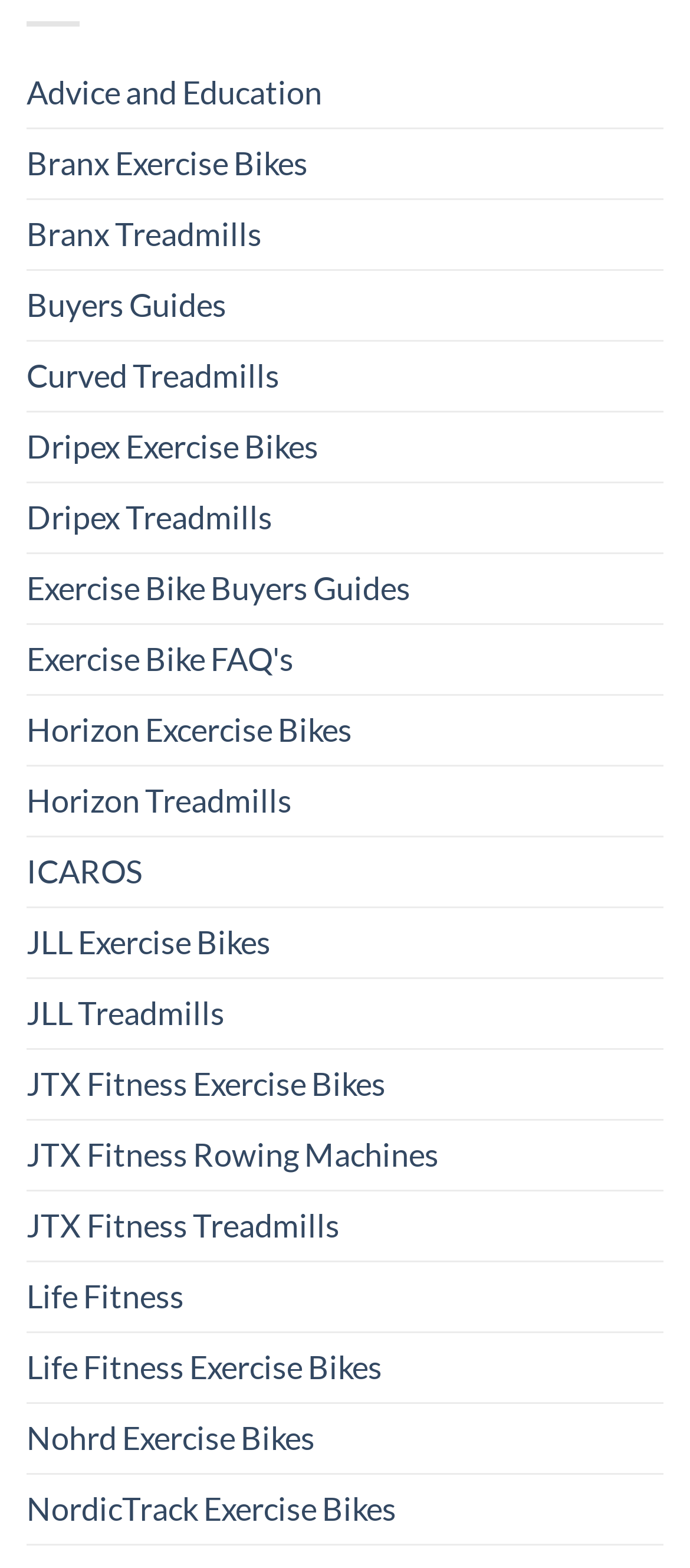How many types of exercise bikes are listed?
Please provide a detailed and thorough answer to the question.

I counted the number of links related to exercise bikes, including Branx, Dripex, Horizon, JLL, JTX Fitness, Life Fitness, and Nohrd, and found 13 different types.